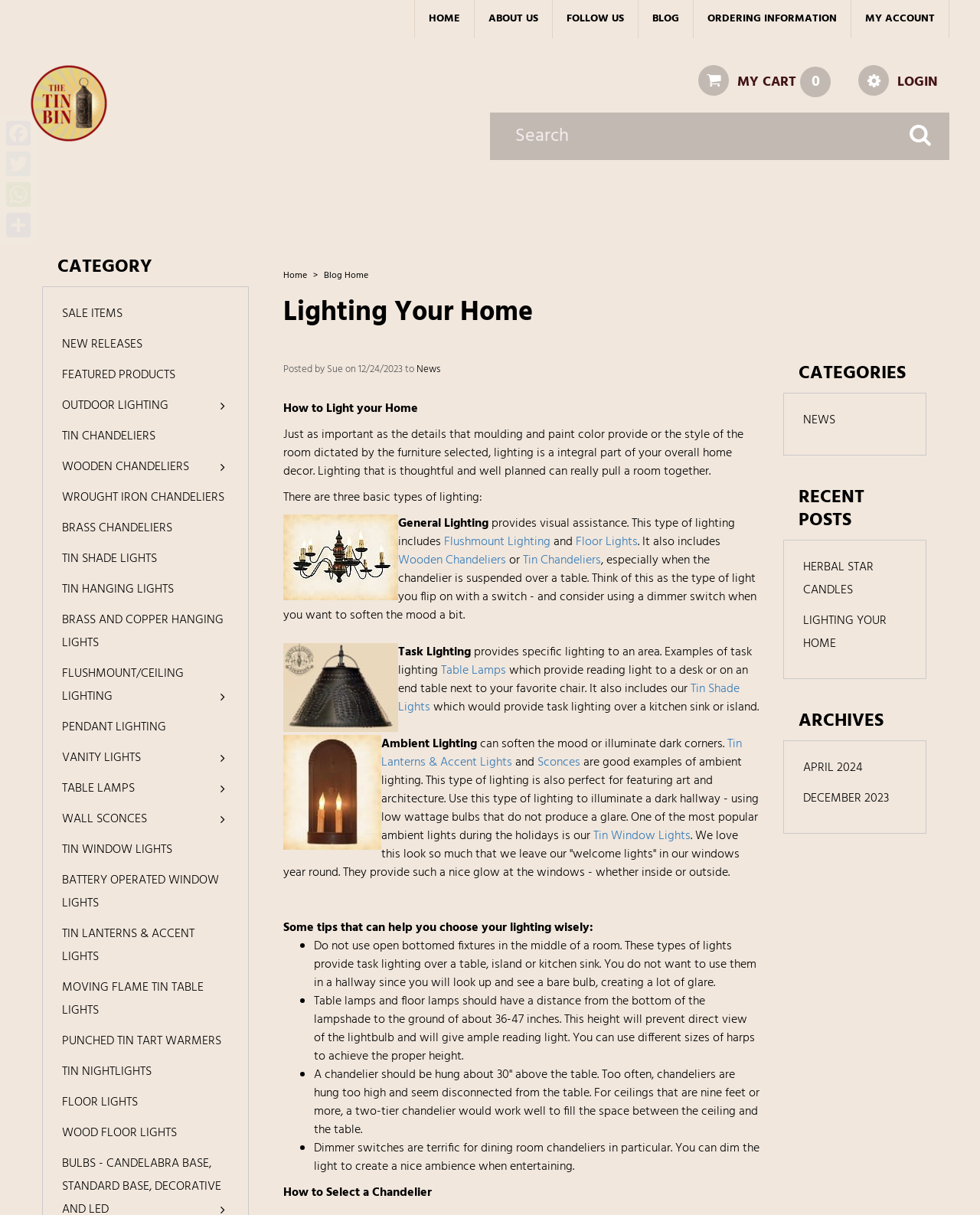Pinpoint the bounding box coordinates of the element that must be clicked to accomplish the following instruction: "search for something". The coordinates should be in the format of four float numbers between 0 and 1, i.e., [left, top, right, bottom].

[0.501, 0.093, 0.968, 0.131]